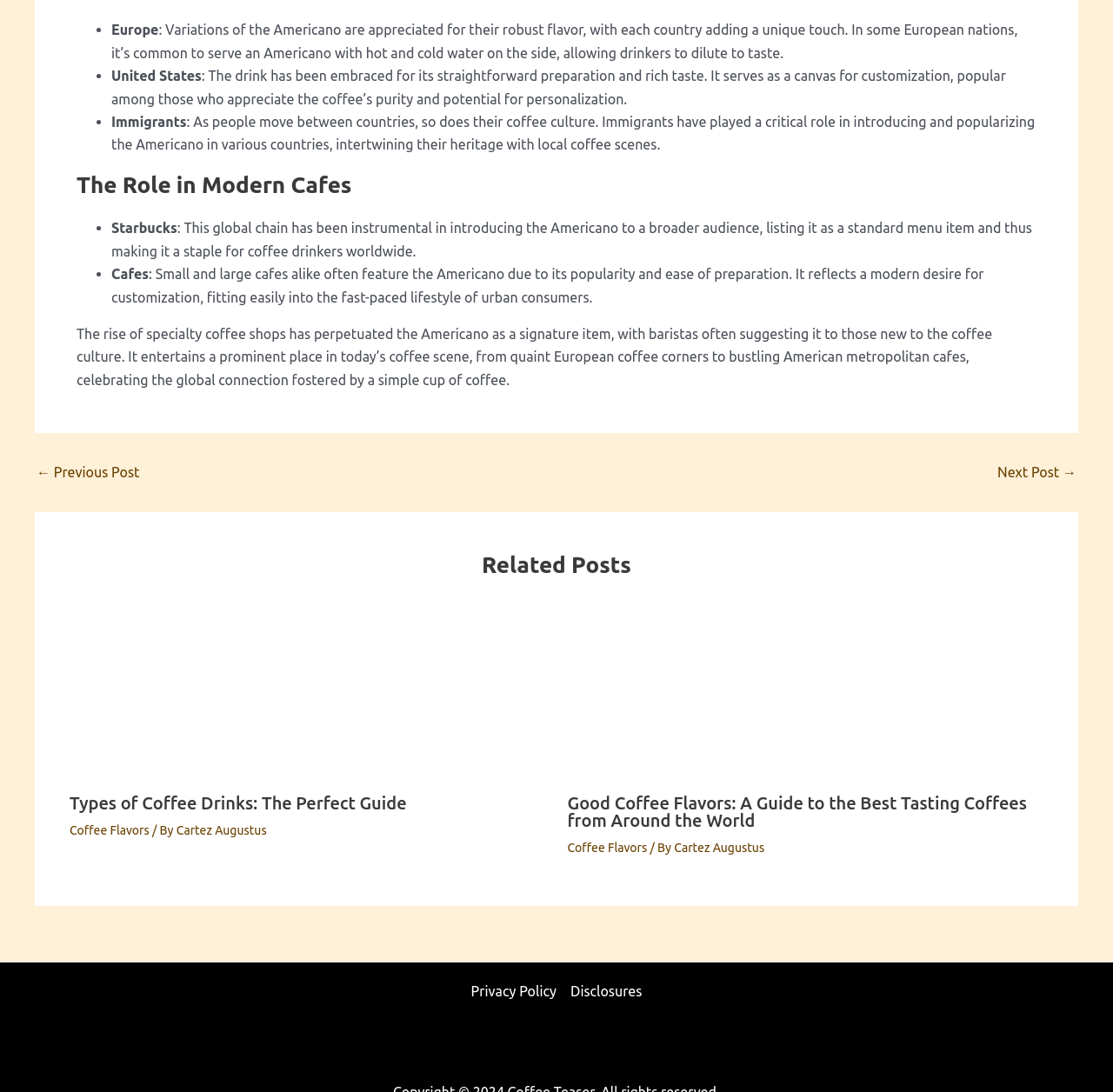Provide your answer to the question using just one word or phrase: What is the role of immigrants in popularizing the Americano?

Introducing and popularizing